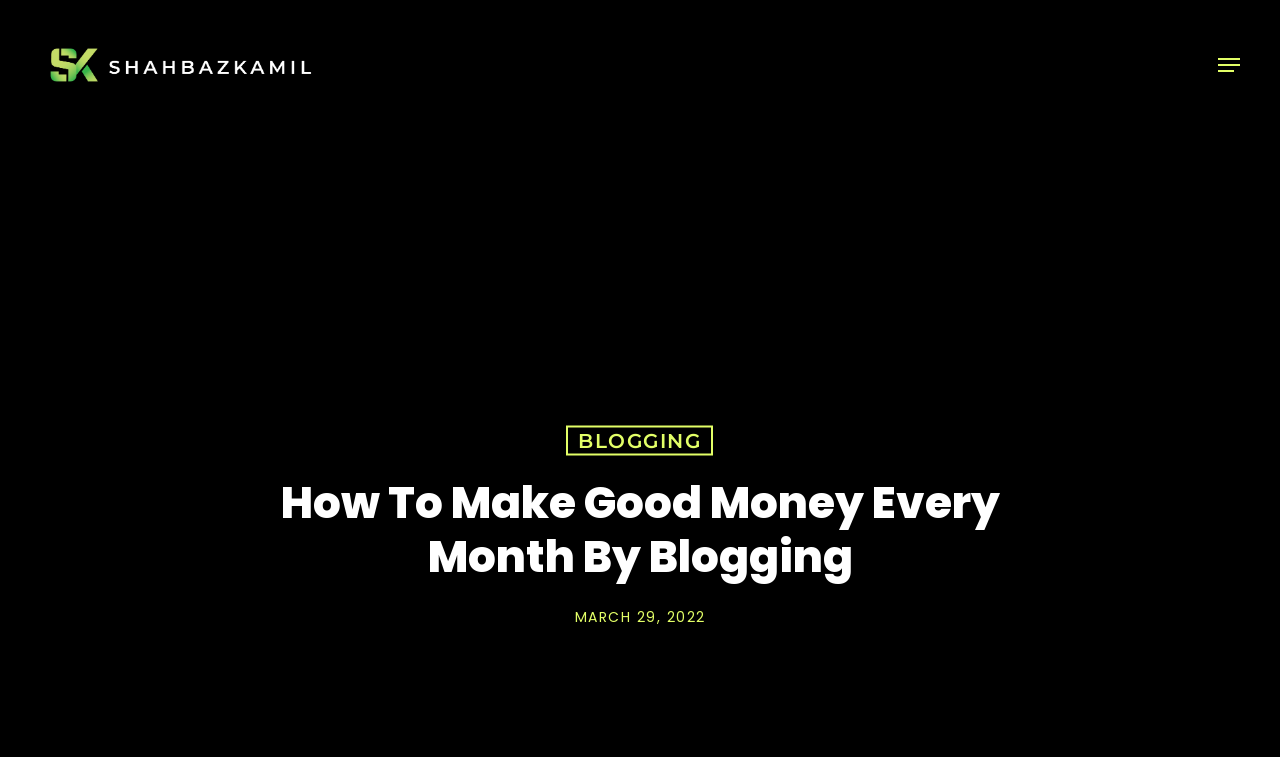Provide a brief response using a word or short phrase to this question:
What is the author's name?

Shahbaz Kamil